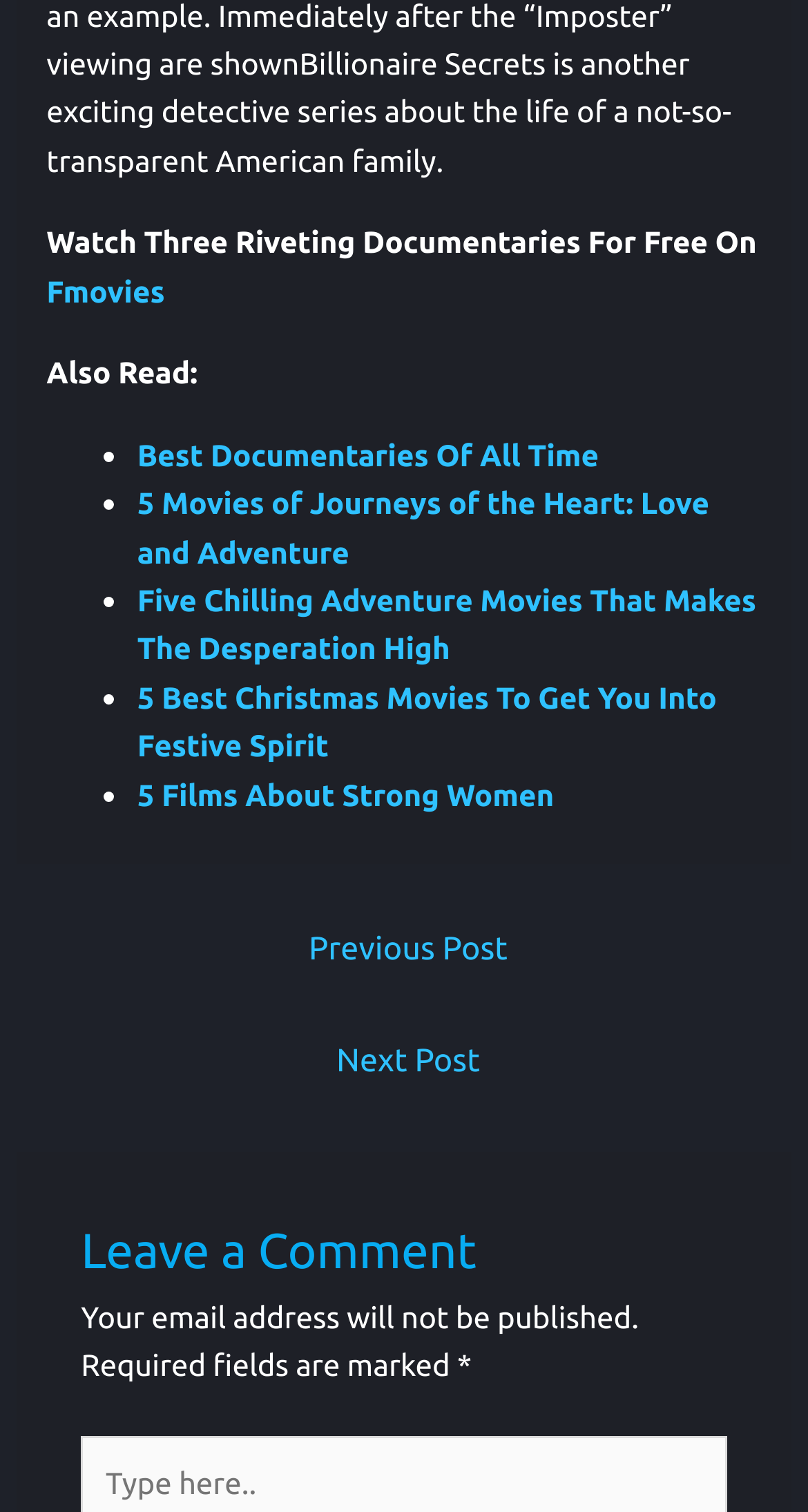Specify the bounding box coordinates of the region I need to click to perform the following instruction: "Click on the Next Post link". The coordinates must be four float numbers in the range of 0 to 1, i.e., [left, top, right, bottom].

[0.025, 0.679, 0.985, 0.729]